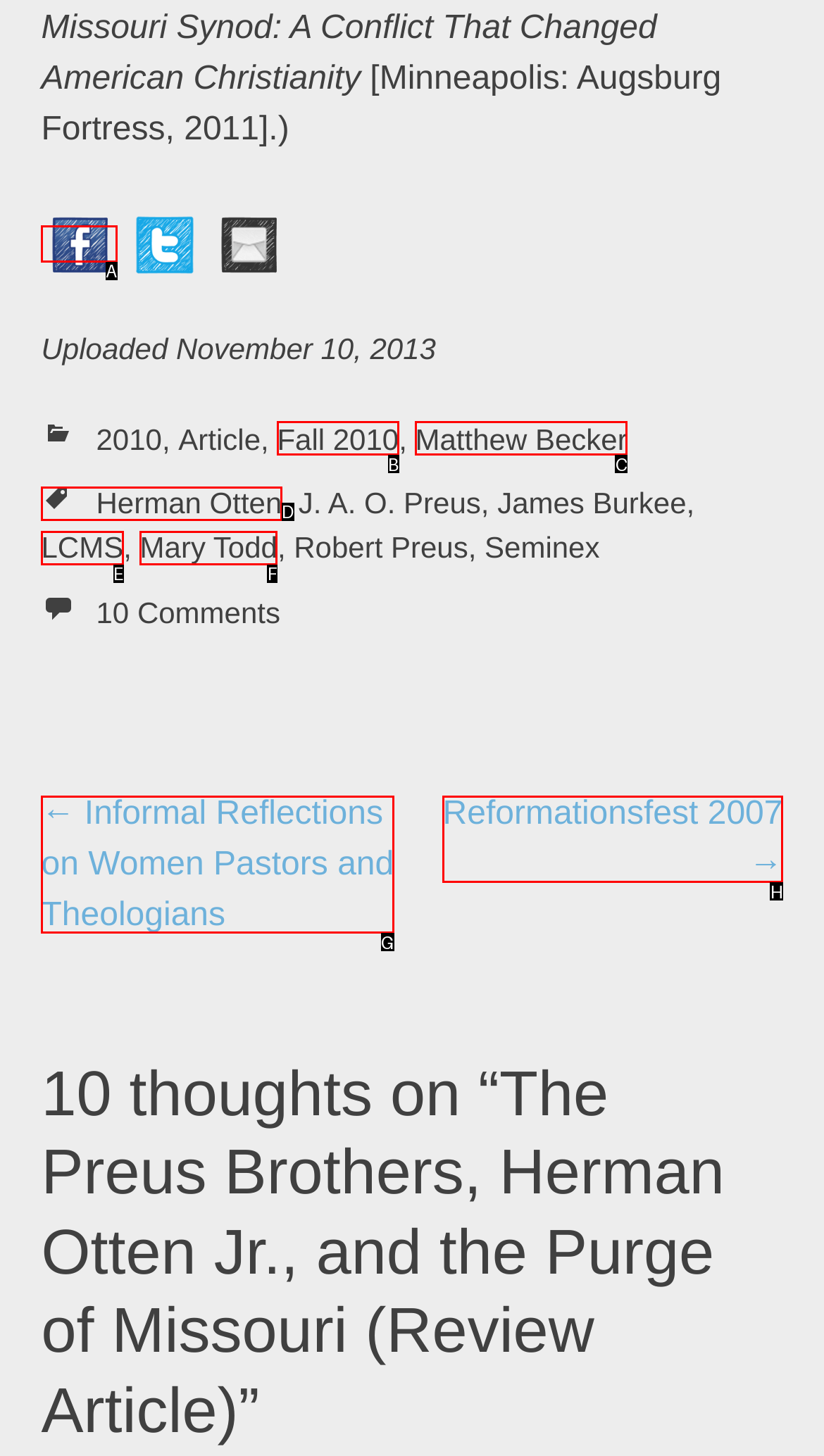Determine the letter of the element I should select to fulfill the following instruction: View Facebook page. Just provide the letter.

A